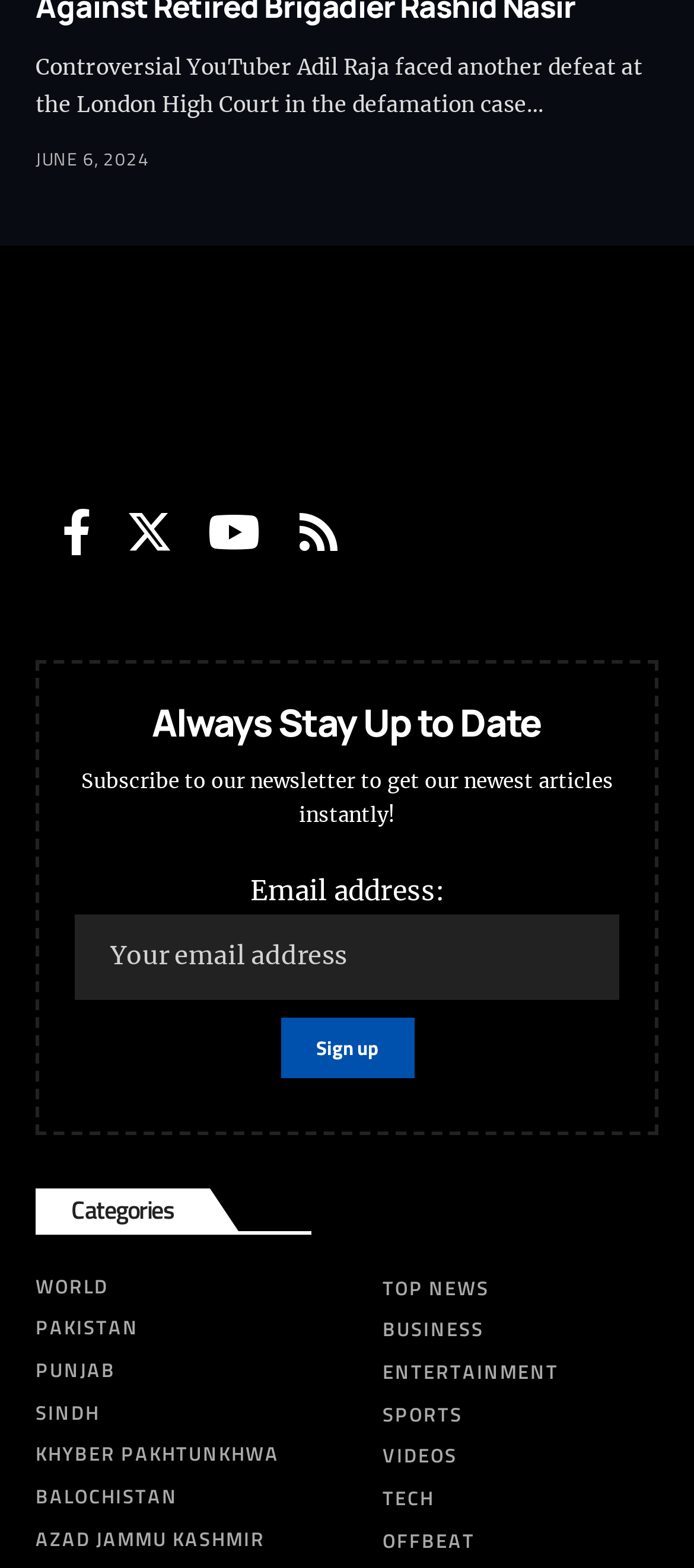Determine the bounding box coordinates in the format (top-left x, top-left y, bottom-right x, bottom-right y). Ensure all values are floating point numbers between 0 and 1. Identify the bounding box of the UI element described by: alt="PhotoNews Pakistan"

[0.051, 0.24, 0.351, 0.262]